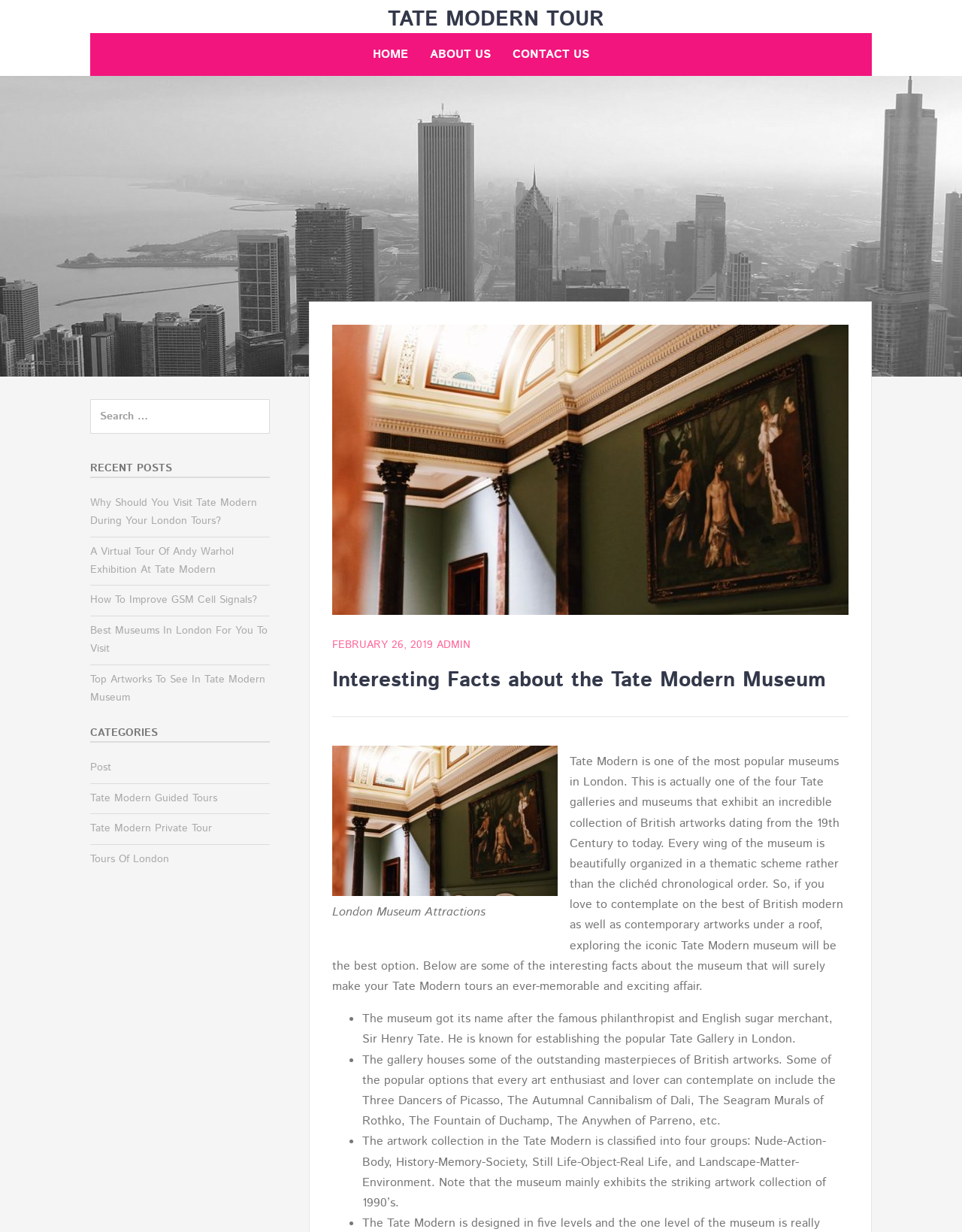Provide a short answer to the following question with just one word or phrase: What is the name of the museum described on this webpage?

Tate Modern